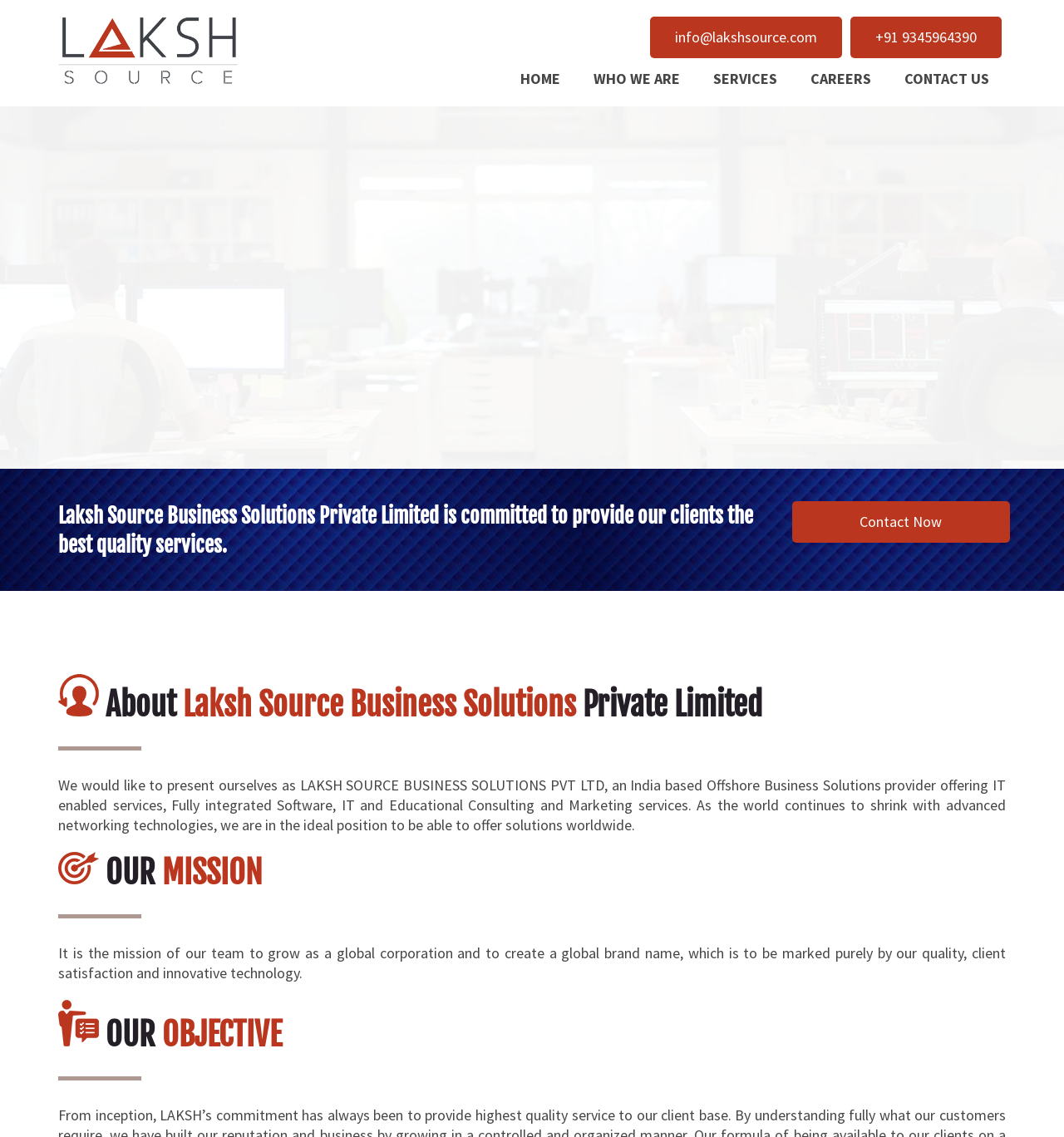What is the company's objective?
Can you give a detailed and elaborate answer to the question?

The company's objective can be found in the 'OUR OBJECTIVE' section, where it is not explicitly stated, but can be inferred from the surrounding context. The section is located near the 'OUR MISSION' section, which mentions creating a global brand name.